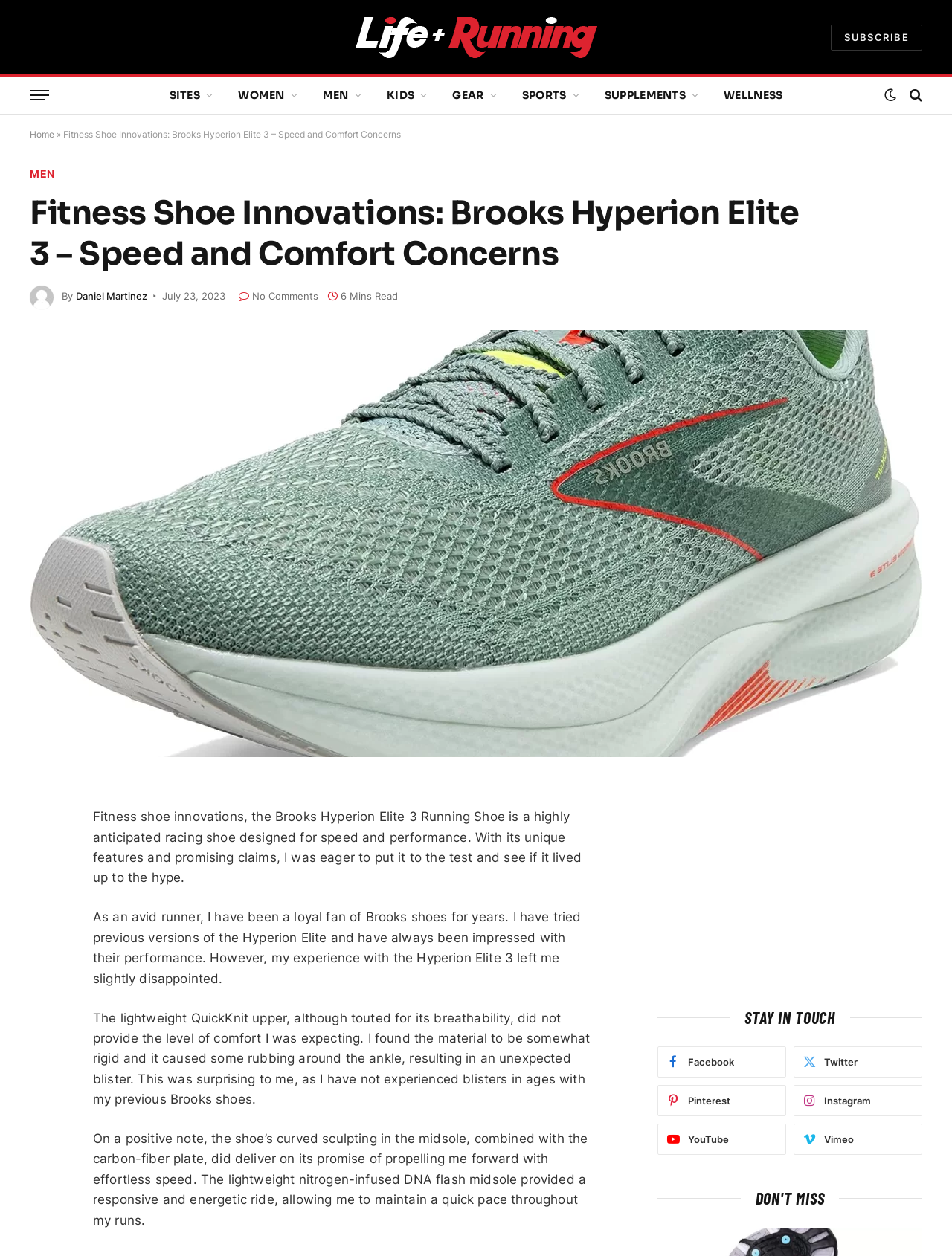What is the purpose of the carbon-fiber plate in the shoe?
Please provide a comprehensive answer based on the visual information in the image.

The purpose of the carbon-fiber plate in the shoe can be inferred from the text 'The shoe’s curved sculpting in the midsole, combined with the carbon-fiber plate, did deliver on its promise of propelling me forward with effortless speed.'